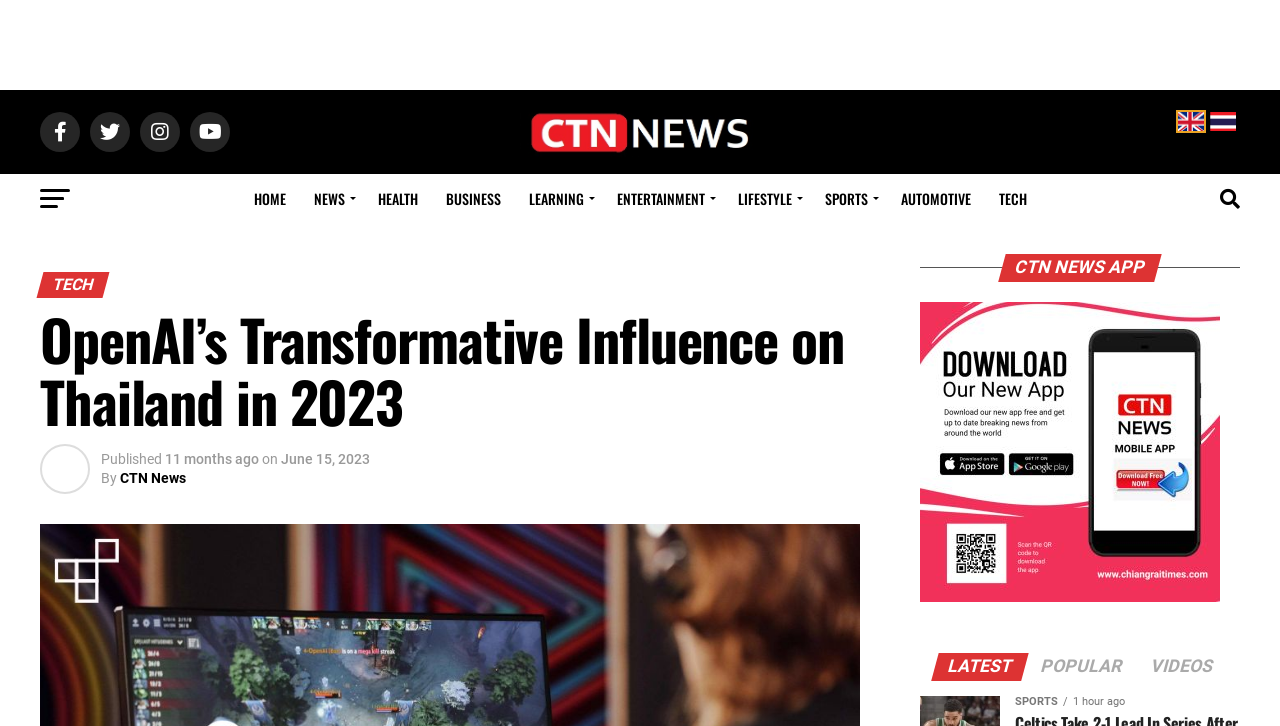Answer the question below with a single word or a brief phrase: 
What is the date of the published article?

June 15, 2023